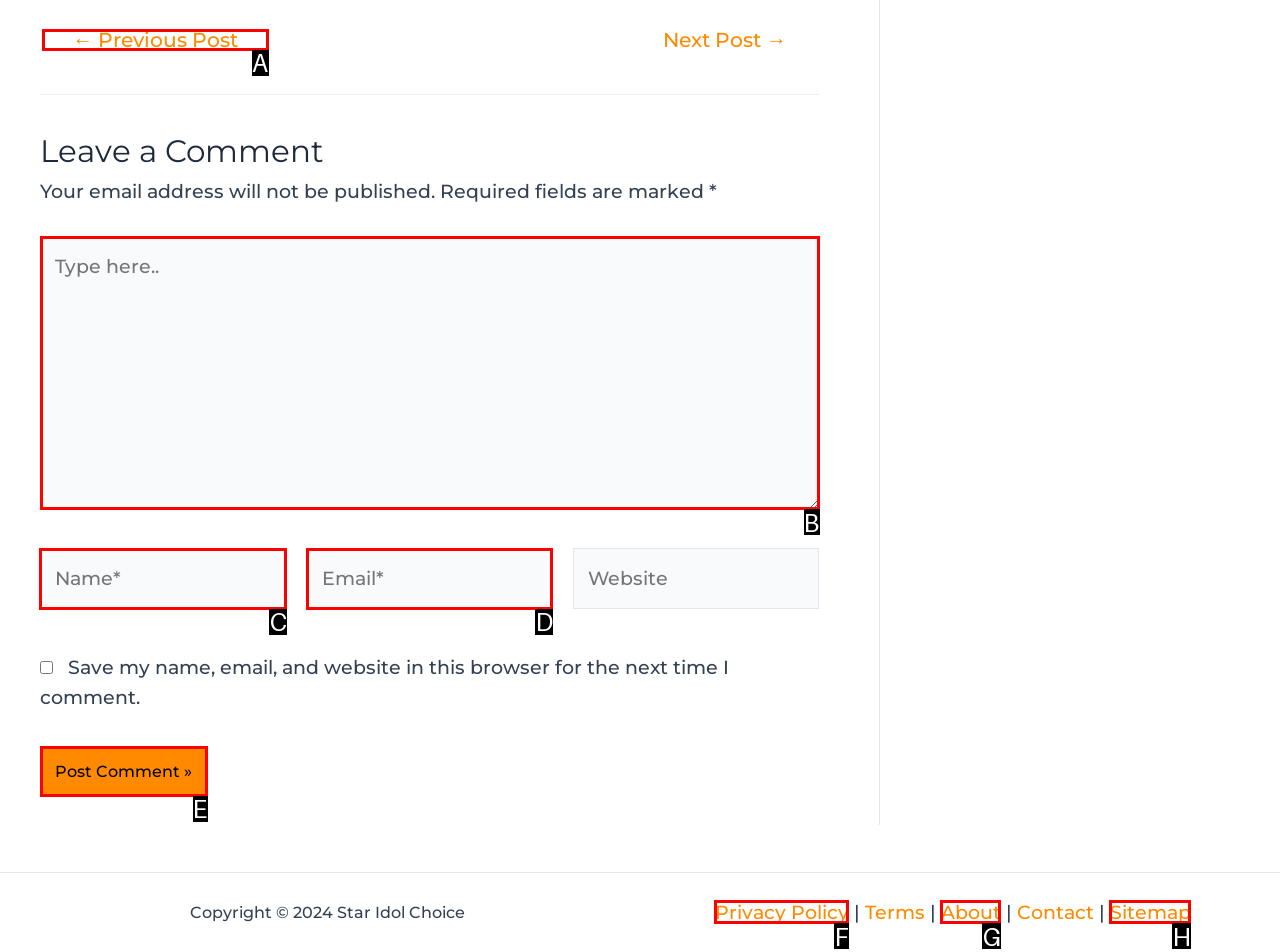Show which HTML element I need to click to perform this task: Enter your name Answer with the letter of the correct choice.

C